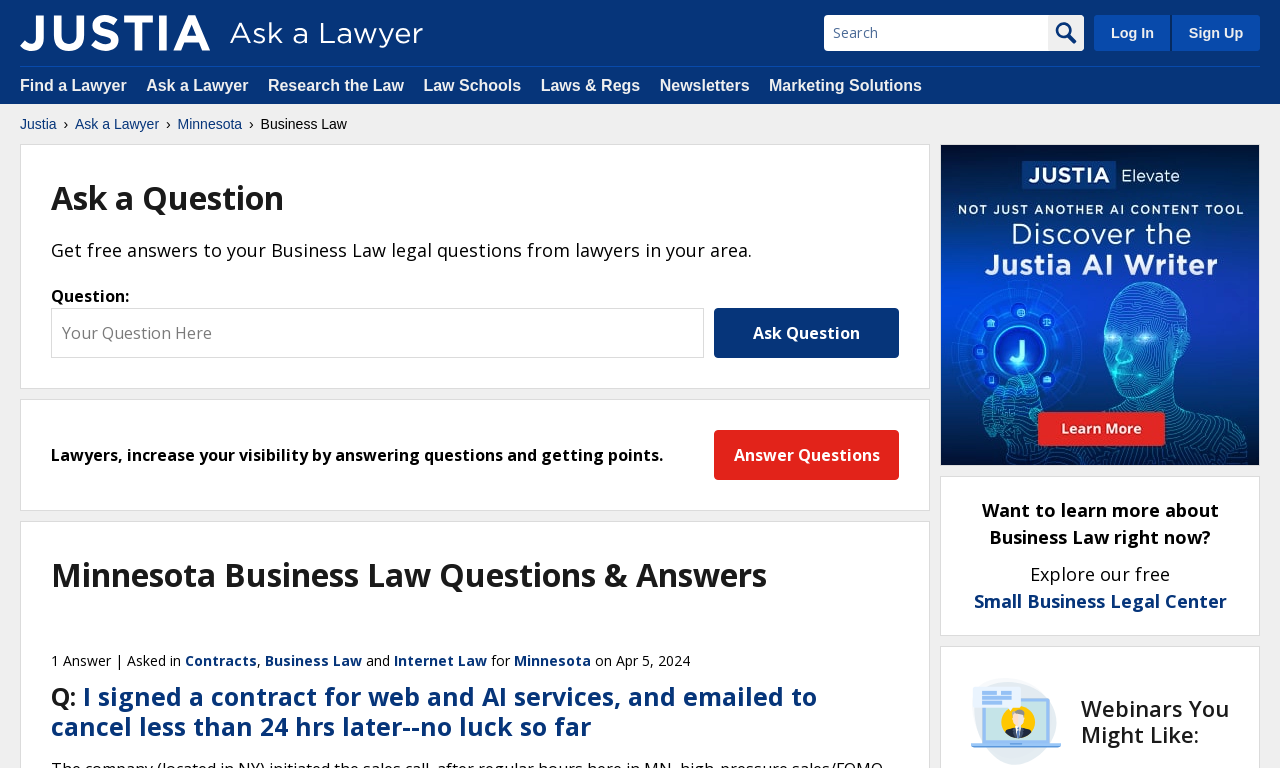Please identify the bounding box coordinates of the clickable element to fulfill the following instruction: "Answer questions". The coordinates should be four float numbers between 0 and 1, i.e., [left, top, right, bottom].

[0.558, 0.56, 0.702, 0.626]